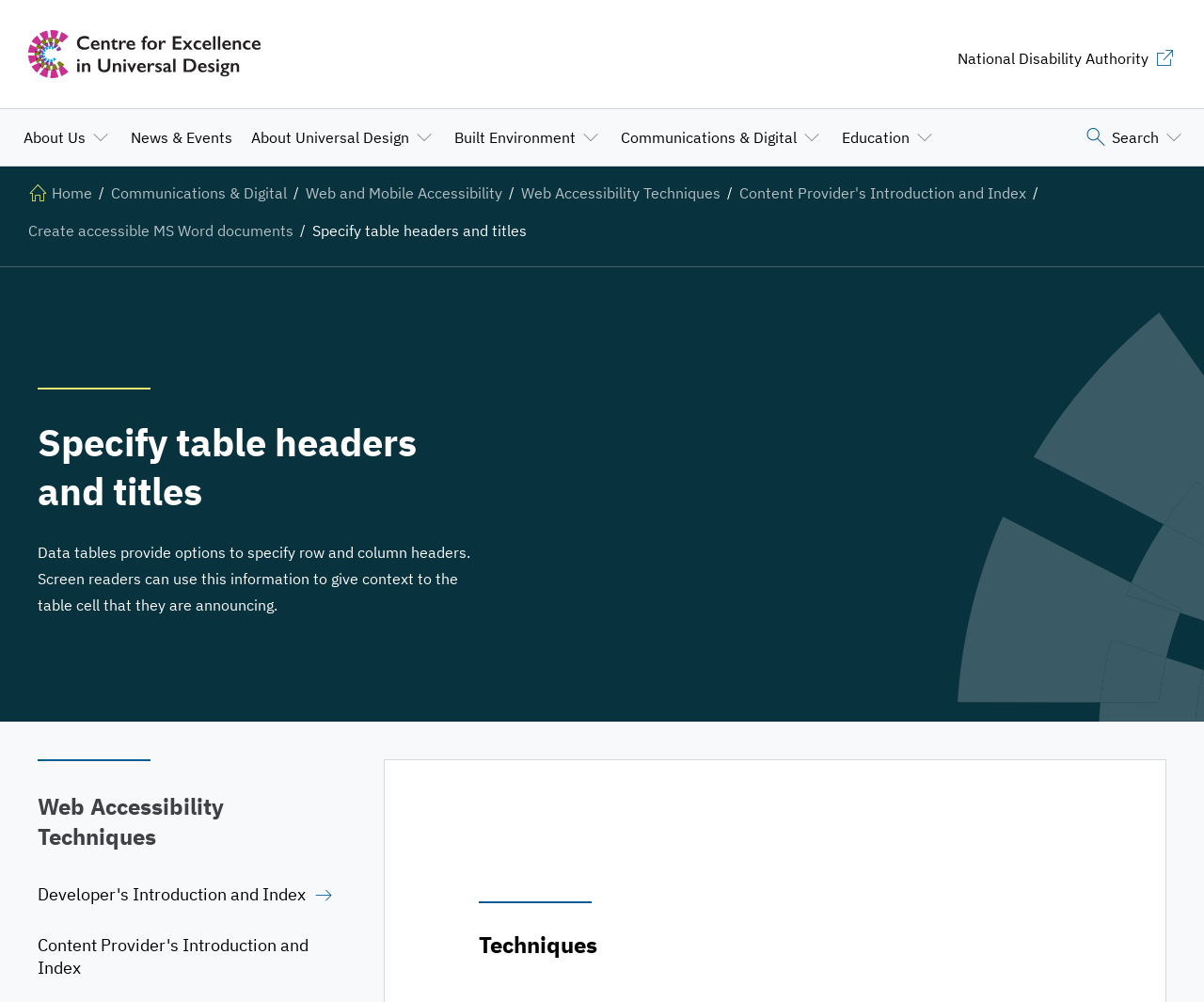Locate the coordinates of the bounding box for the clickable region that fulfills this instruction: "Learn about Universal Design".

[0.209, 0.109, 0.362, 0.165]